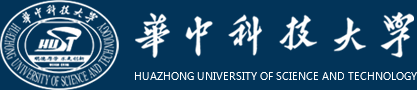Provide a short answer to the following question with just one word or phrase: What does the logo embody?

The university's identity and mission